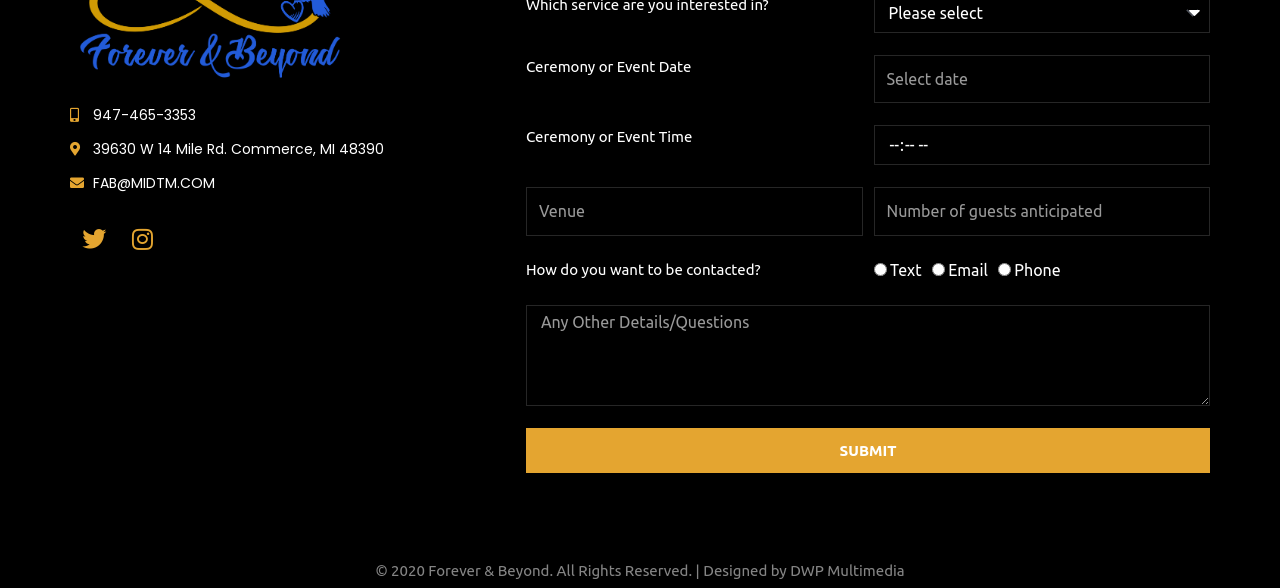Using the element description: "DWP Multimedia", determine the bounding box coordinates. The coordinates should be in the format [left, top, right, bottom], with values between 0 and 1.

[0.617, 0.956, 0.707, 0.985]